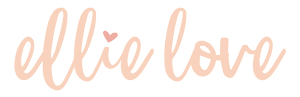Where is the logo positioned on the page?
From the details in the image, provide a complete and detailed answer to the question.

The logo is positioned at the top of the page, serving as a welcoming introduction to visitors, inviting them into a space dedicated to exploring intimate stories and experiences.